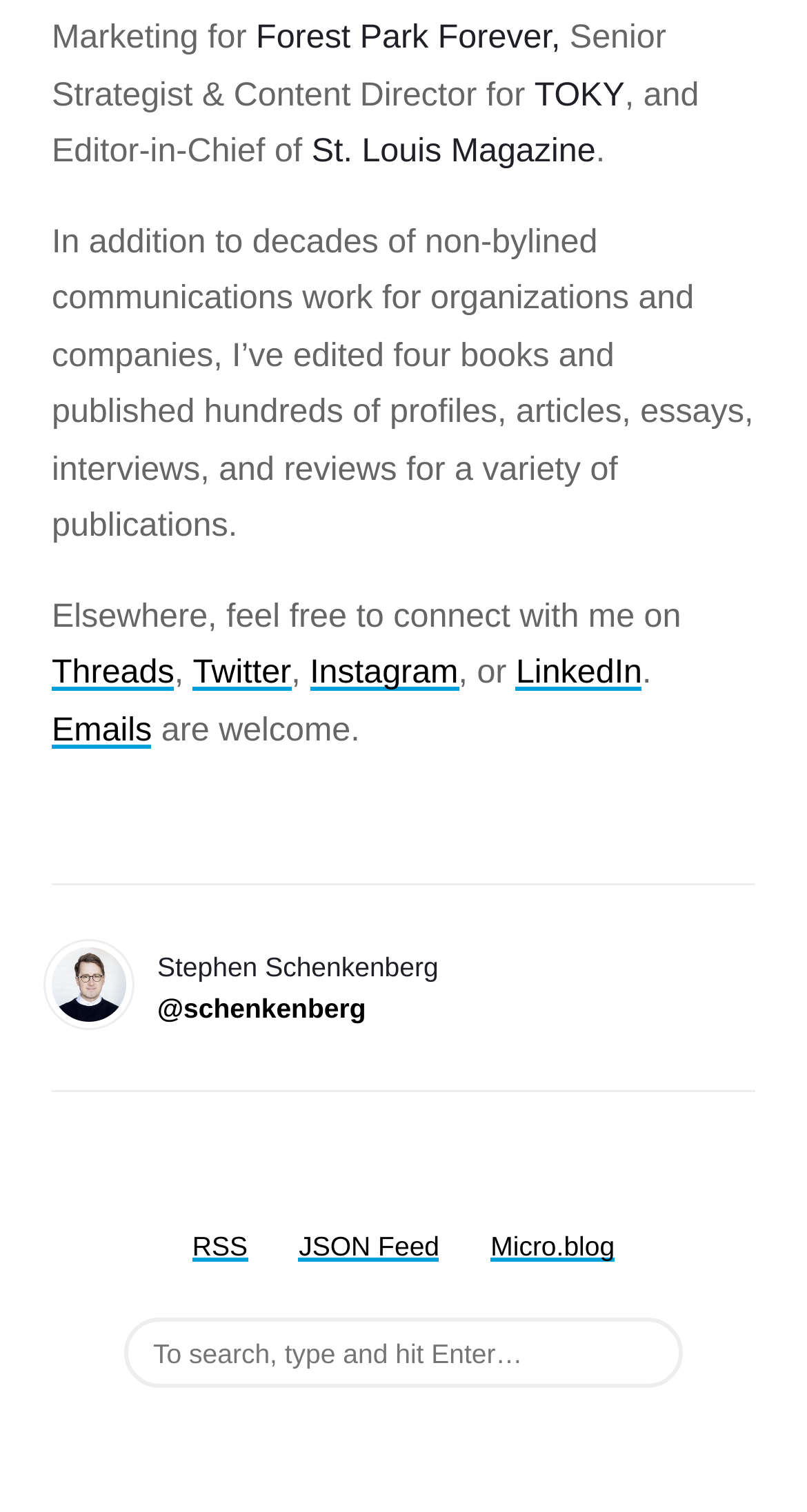How many social media platforms are mentioned on this webpage?
Please give a detailed and elaborate explanation in response to the question.

The webpage has links to four social media platforms: Threads, Twitter, Instagram, and LinkedIn.